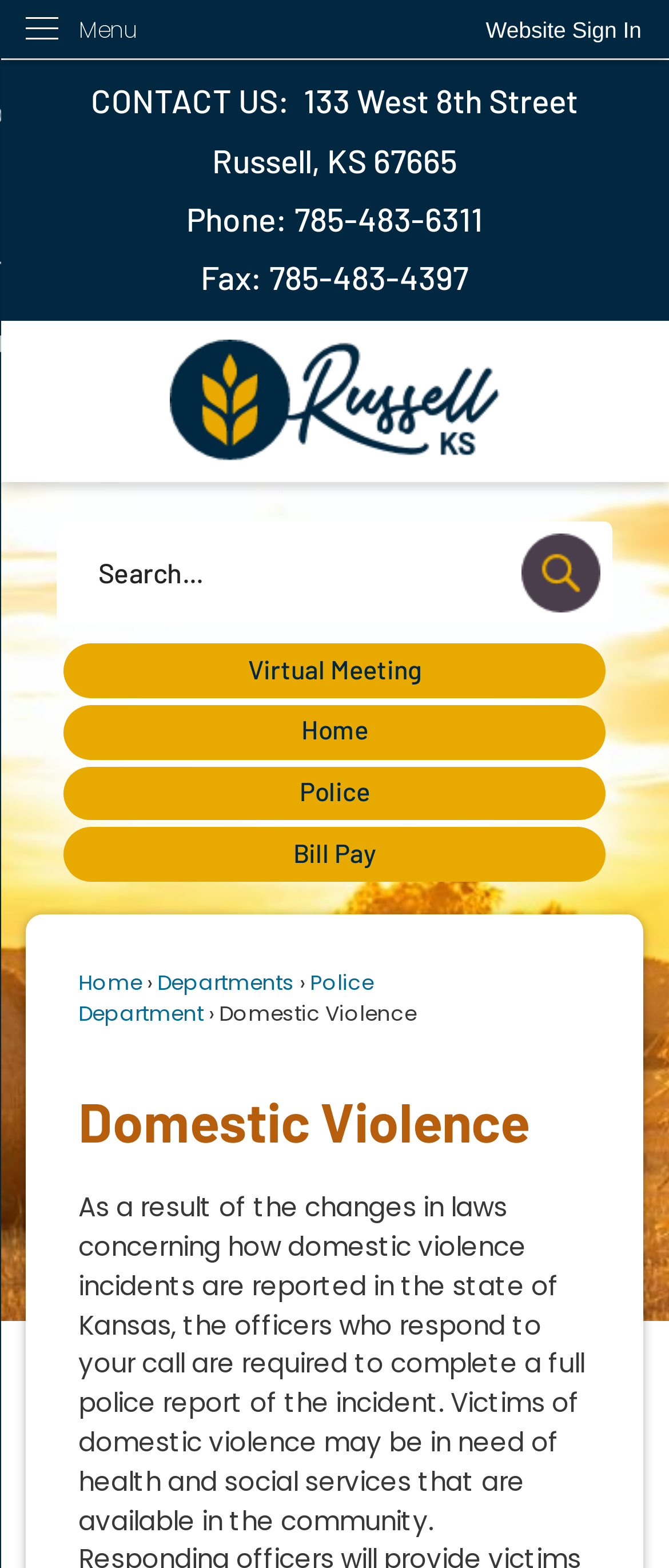Can you show the bounding box coordinates of the region to click on to complete the task described in the instruction: "Search for something"?

[0.085, 0.332, 0.915, 0.398]